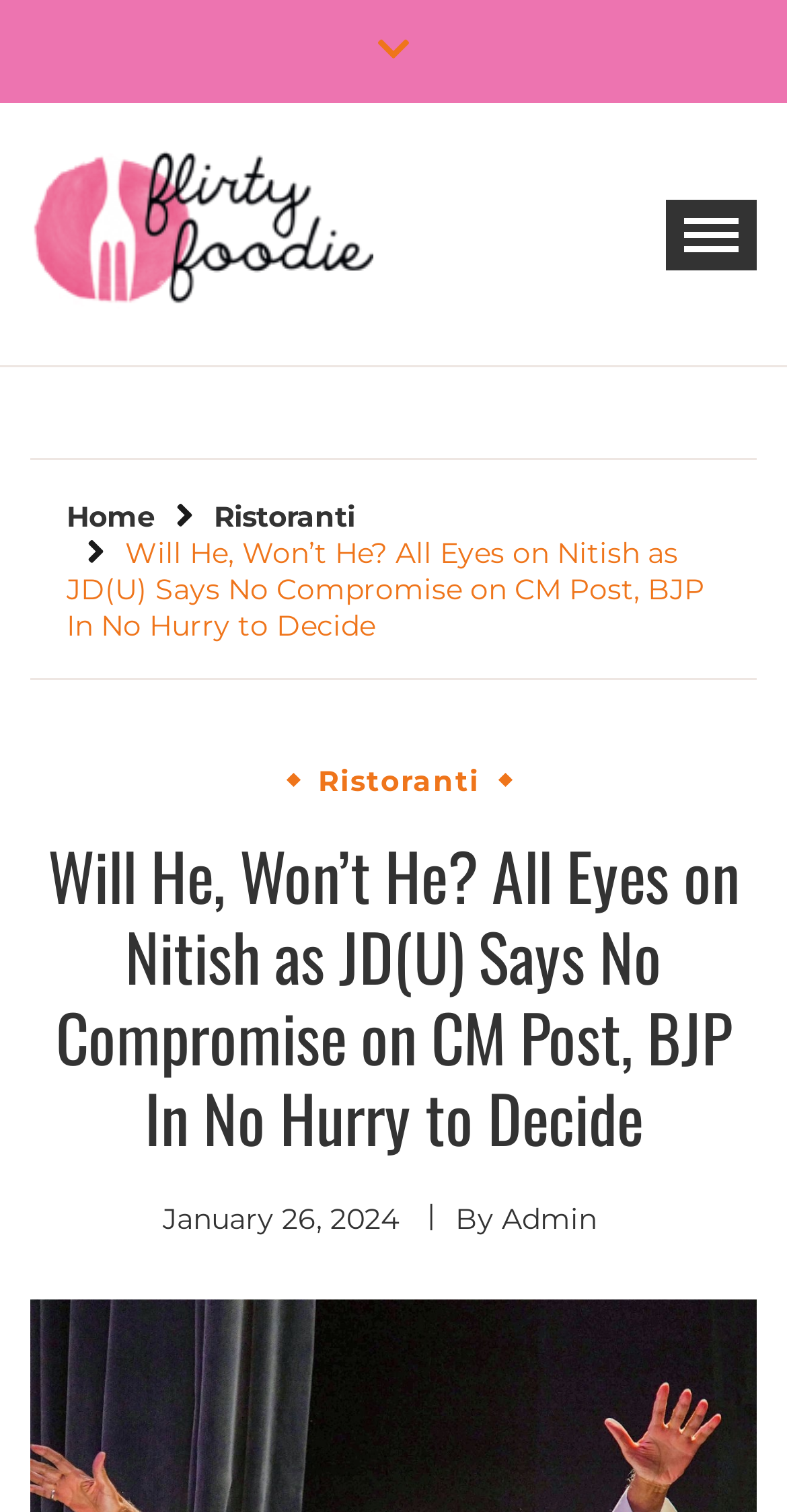Please determine the bounding box coordinates of the element to click on in order to accomplish the following task: "Check the Admin profile". Ensure the coordinates are four float numbers ranging from 0 to 1, i.e., [left, top, right, bottom].

[0.637, 0.795, 0.758, 0.819]